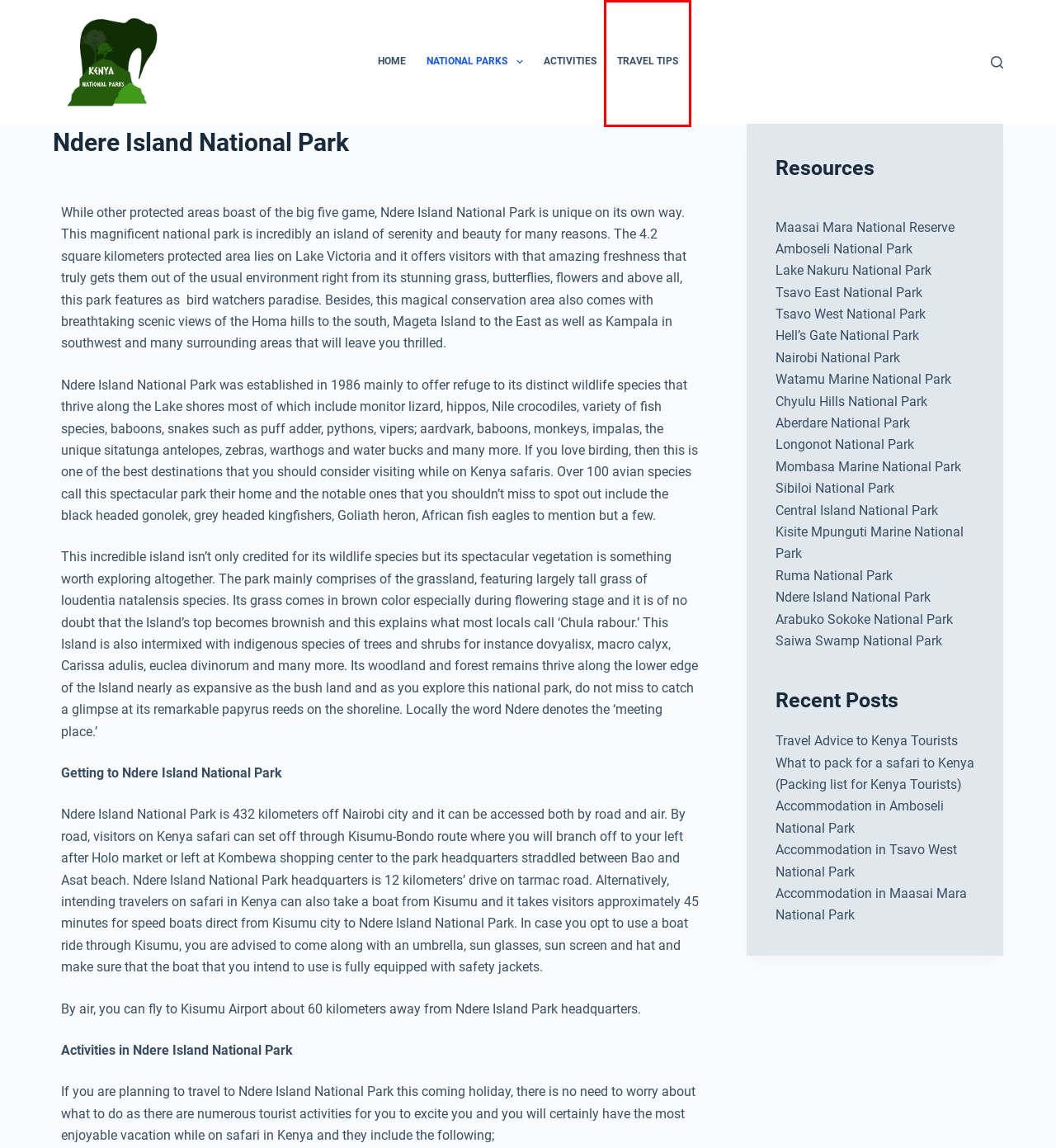Analyze the screenshot of a webpage with a red bounding box and select the webpage description that most accurately describes the new page resulting from clicking the element inside the red box. Here are the candidates:
A. Central Island National Park - My Blog
B. What to pack for a safari to Kenya (Packing list for Kenya Tourists) - My Blog
C. Kenya Travel Tips - Safari Advice & Guide to Kenya, Kenya National Parks
D. Maasai Mara National Reserve - Kenya Wildlife Safaris in Maasai Mara
E. Hell’s Gate National Park - My Blog
F. Aberdare National Park - My Blog
G. National Parks in Kenya, Wildlife Tours in Kenya, Adventure Trips
H. Mombasa Marine National Park - My Blog

C